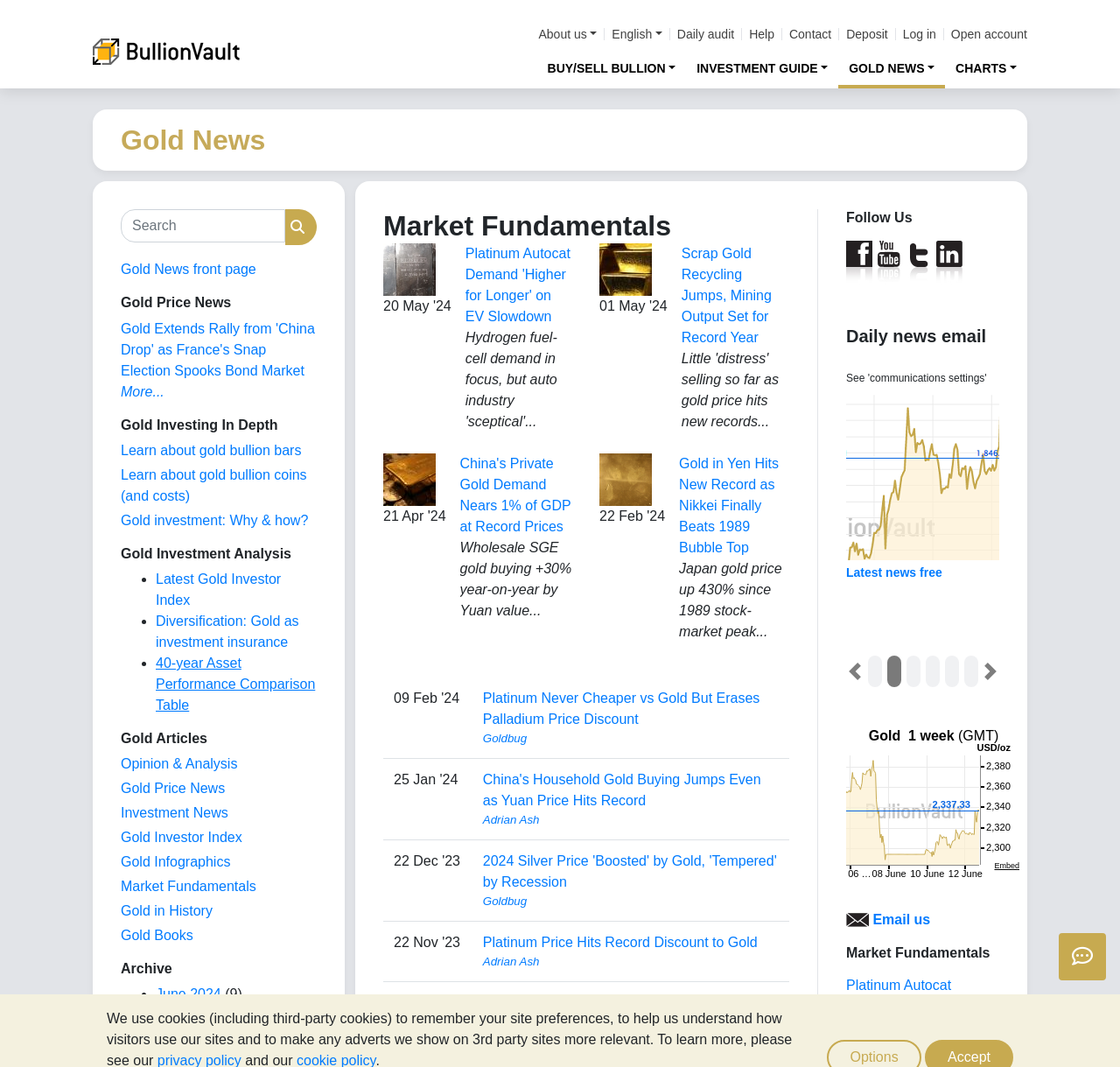Give a succinct answer to this question in a single word or phrase: 
What is the title of the section that contains the link 'Gold Extends Rally from 'China Drop' as France's Snap Election Spooks Bond Market'?

Gold Price News